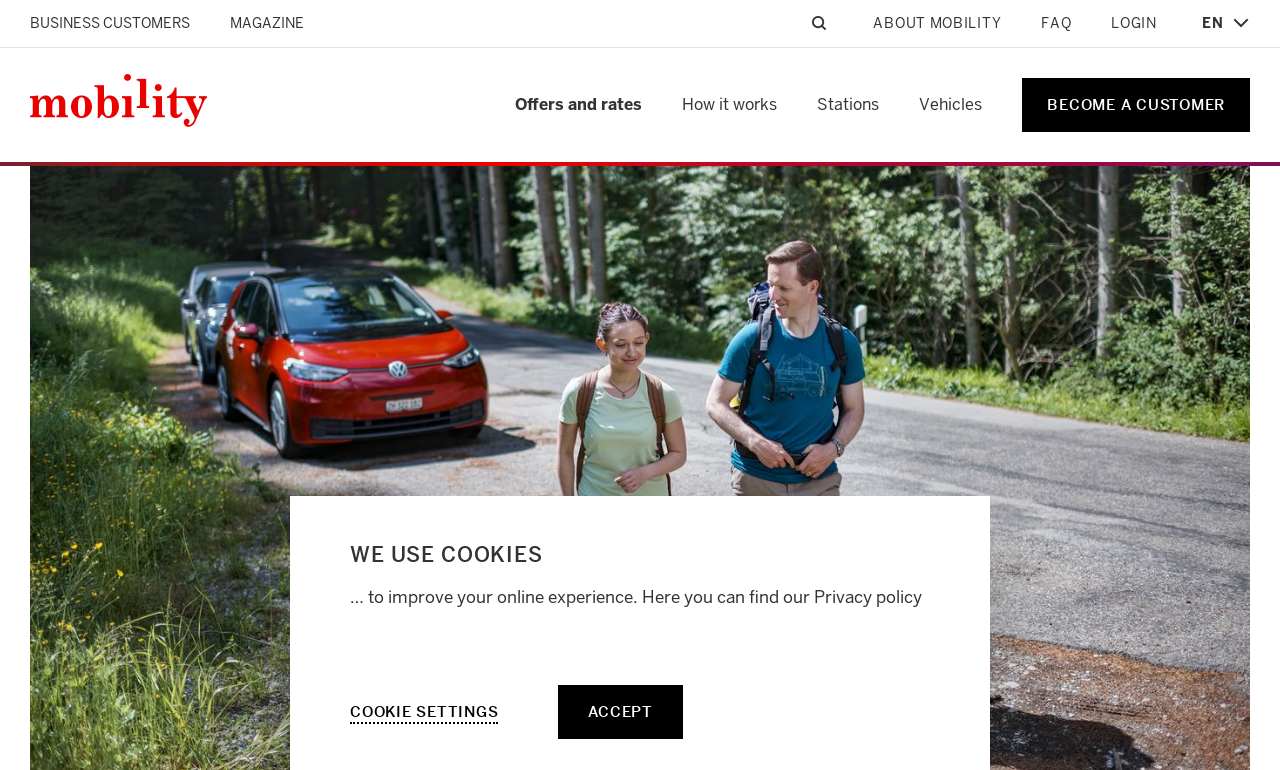Find the bounding box coordinates of the clickable area that will achieve the following instruction: "search for something".

[0.618, 0.0, 0.718, 0.061]